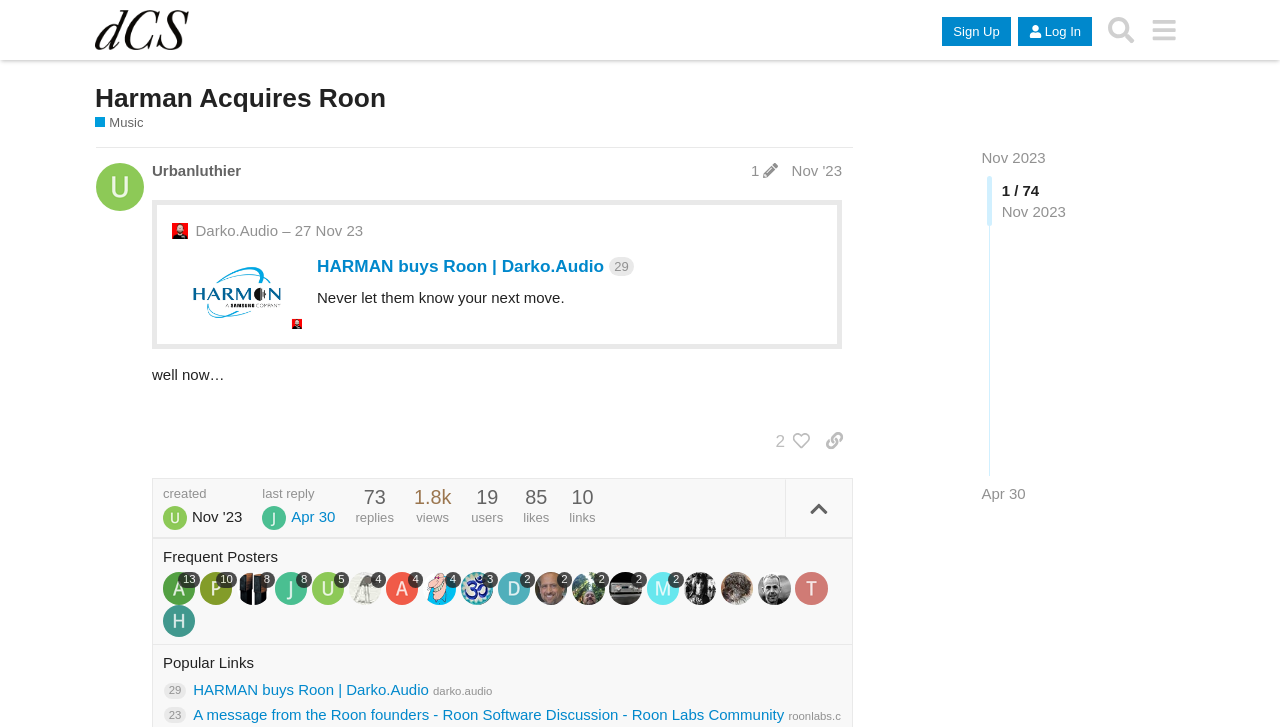Identify the bounding box coordinates of the region that should be clicked to execute the following instruction: "Collapse the topic details".

[0.613, 0.659, 0.666, 0.739]